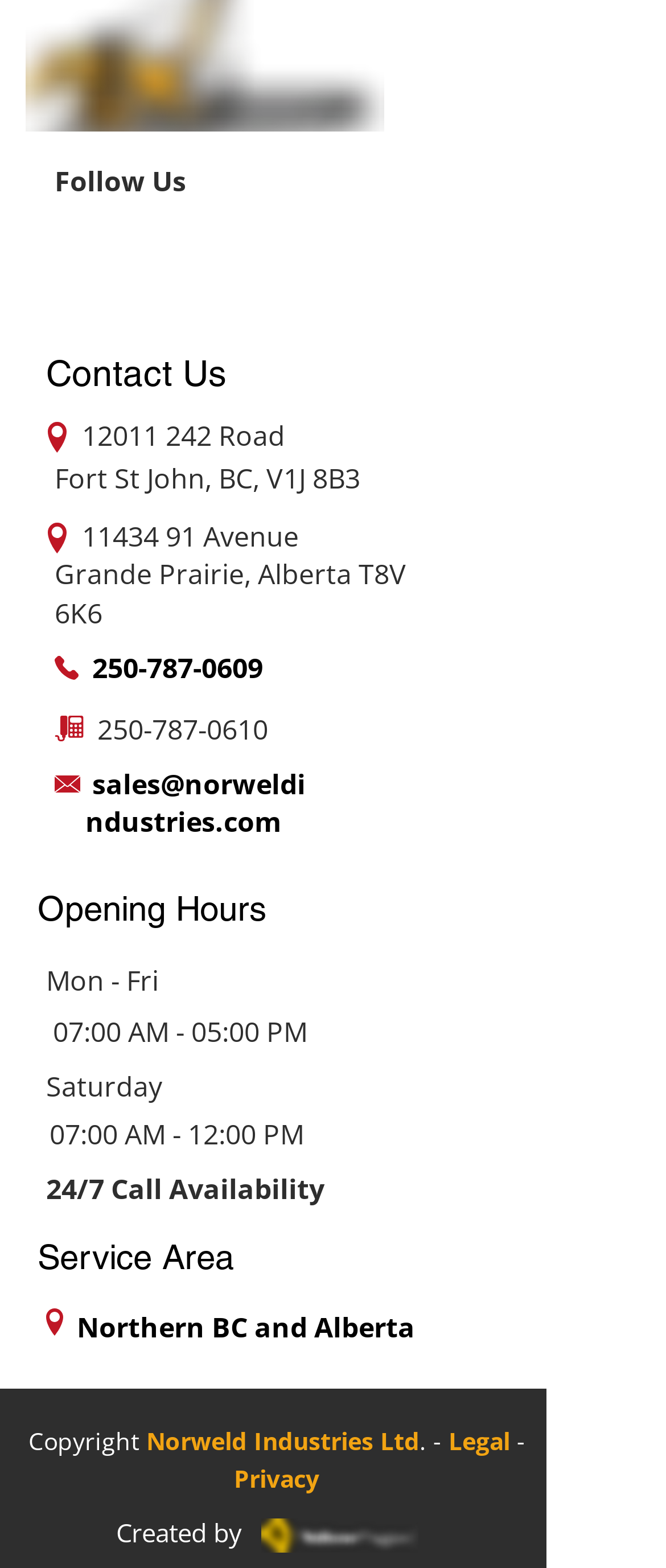Please locate the bounding box coordinates of the region I need to click to follow this instruction: "Check the opening hours".

[0.056, 0.564, 0.746, 0.595]